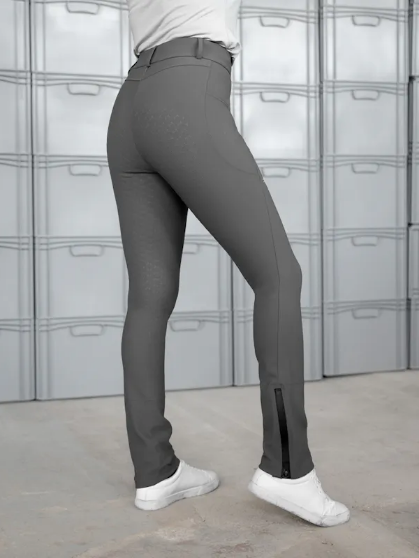Please reply to the following question with a single word or a short phrase:
What is the location of the phone pockets?

On each thigh